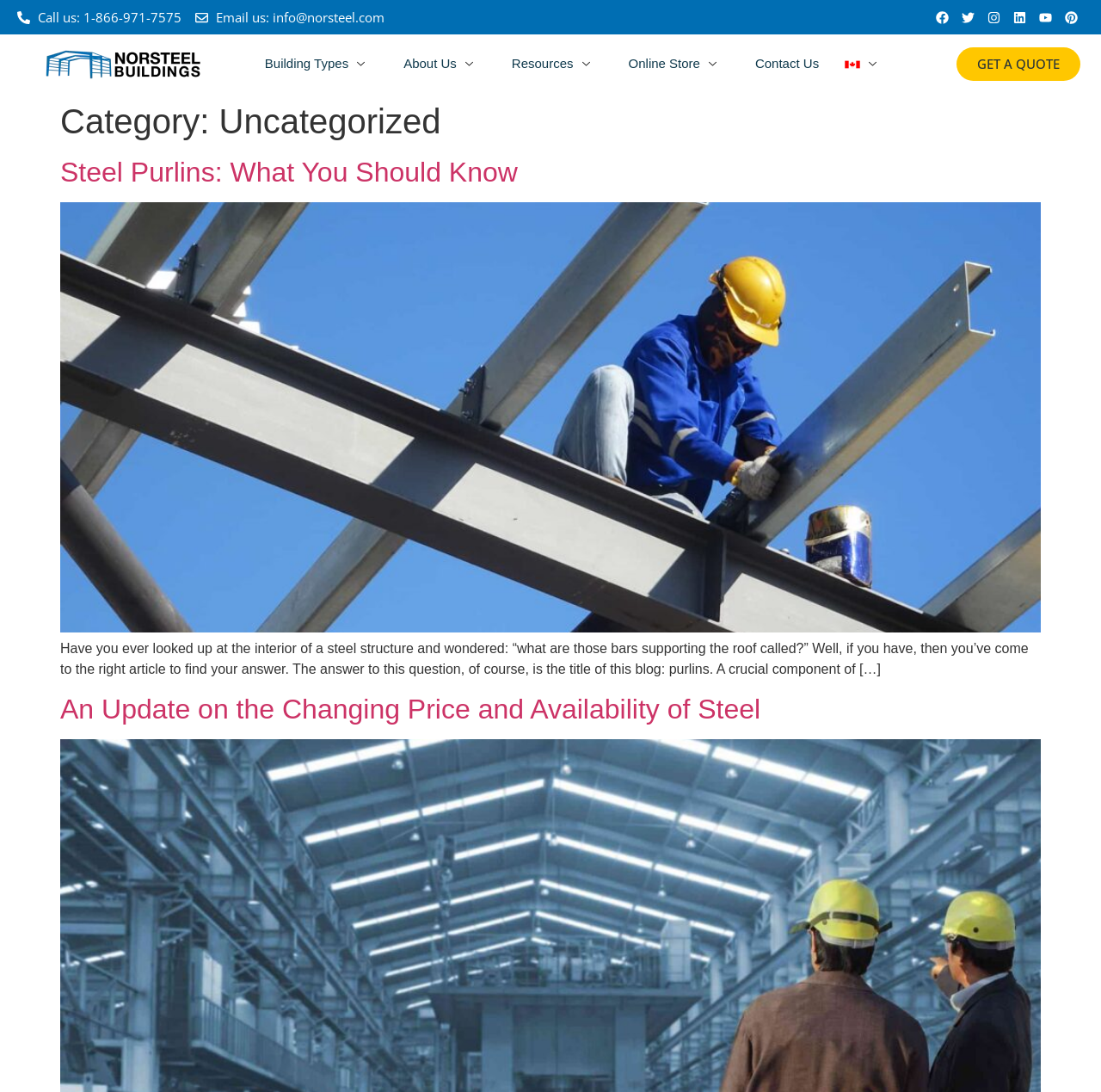Please identify the coordinates of the bounding box that should be clicked to fulfill this instruction: "Visit Facebook page".

[0.844, 0.004, 0.867, 0.028]